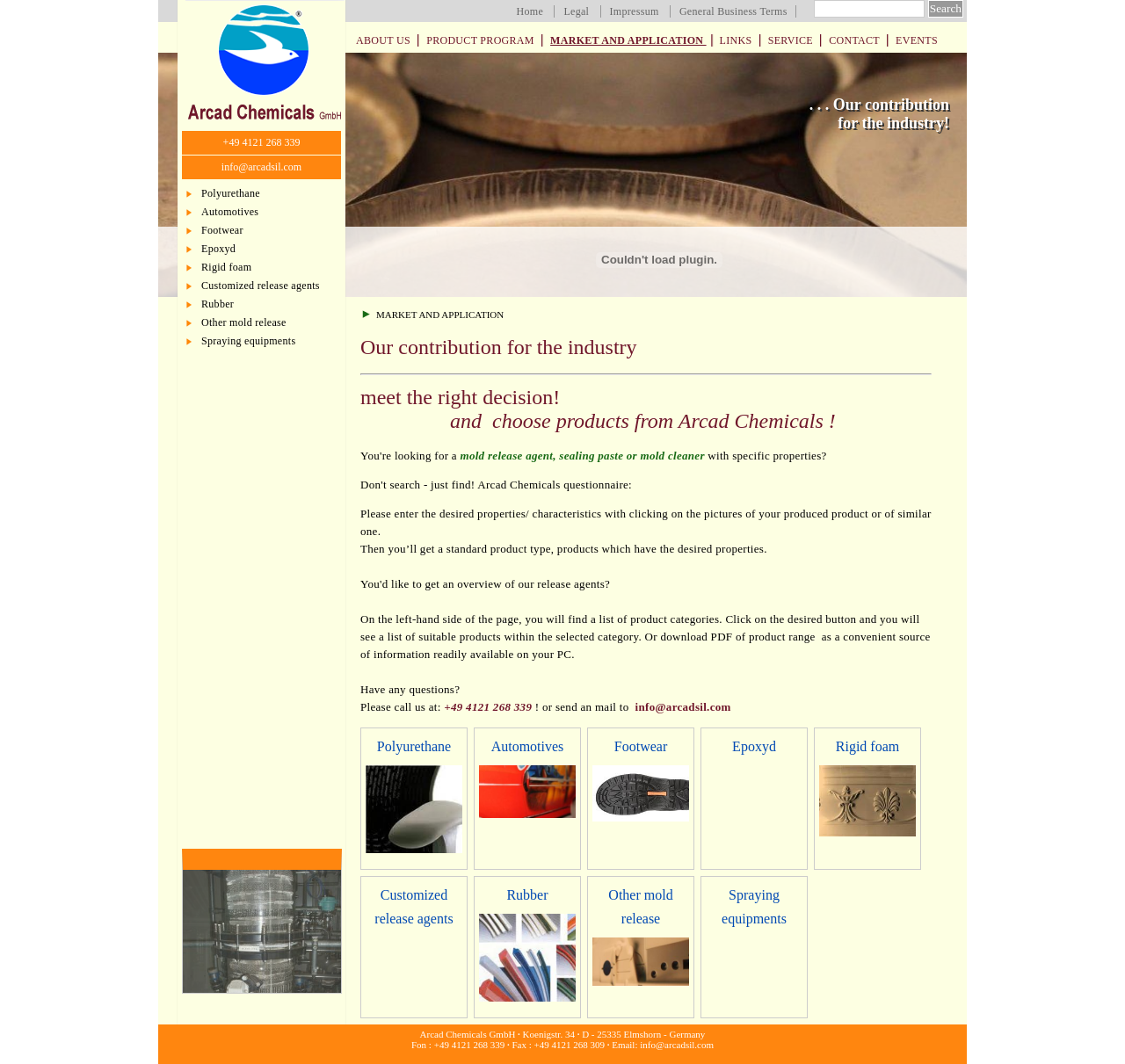Locate the bounding box coordinates of the clickable area needed to fulfill the instruction: "Go to Home page".

[0.451, 0.005, 0.493, 0.017]